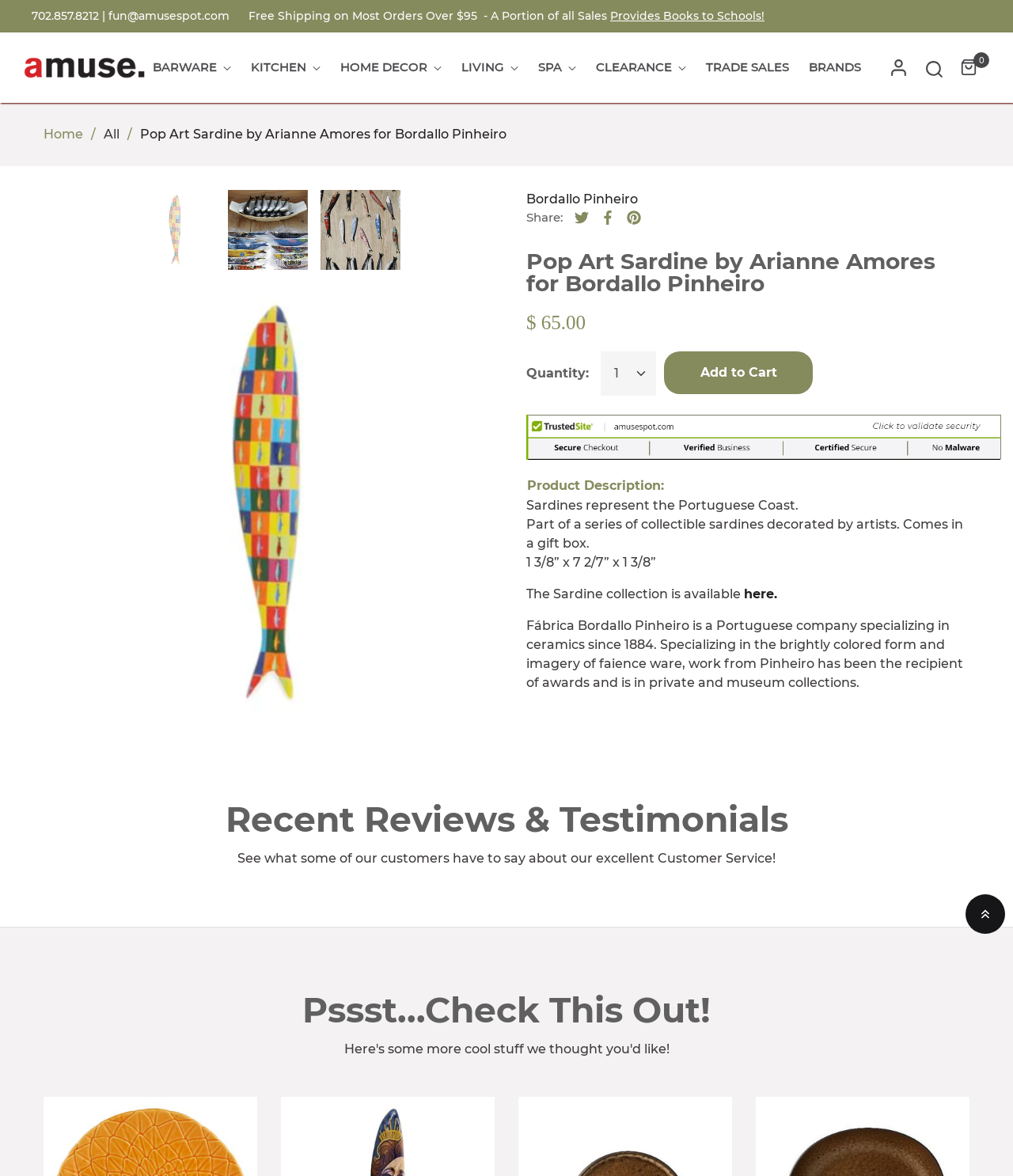Provide the bounding box coordinates for the specified HTML element described in this description: "Home". The coordinates should be four float numbers ranging from 0 to 1, in the format [left, top, right, bottom].

[0.043, 0.108, 0.082, 0.121]